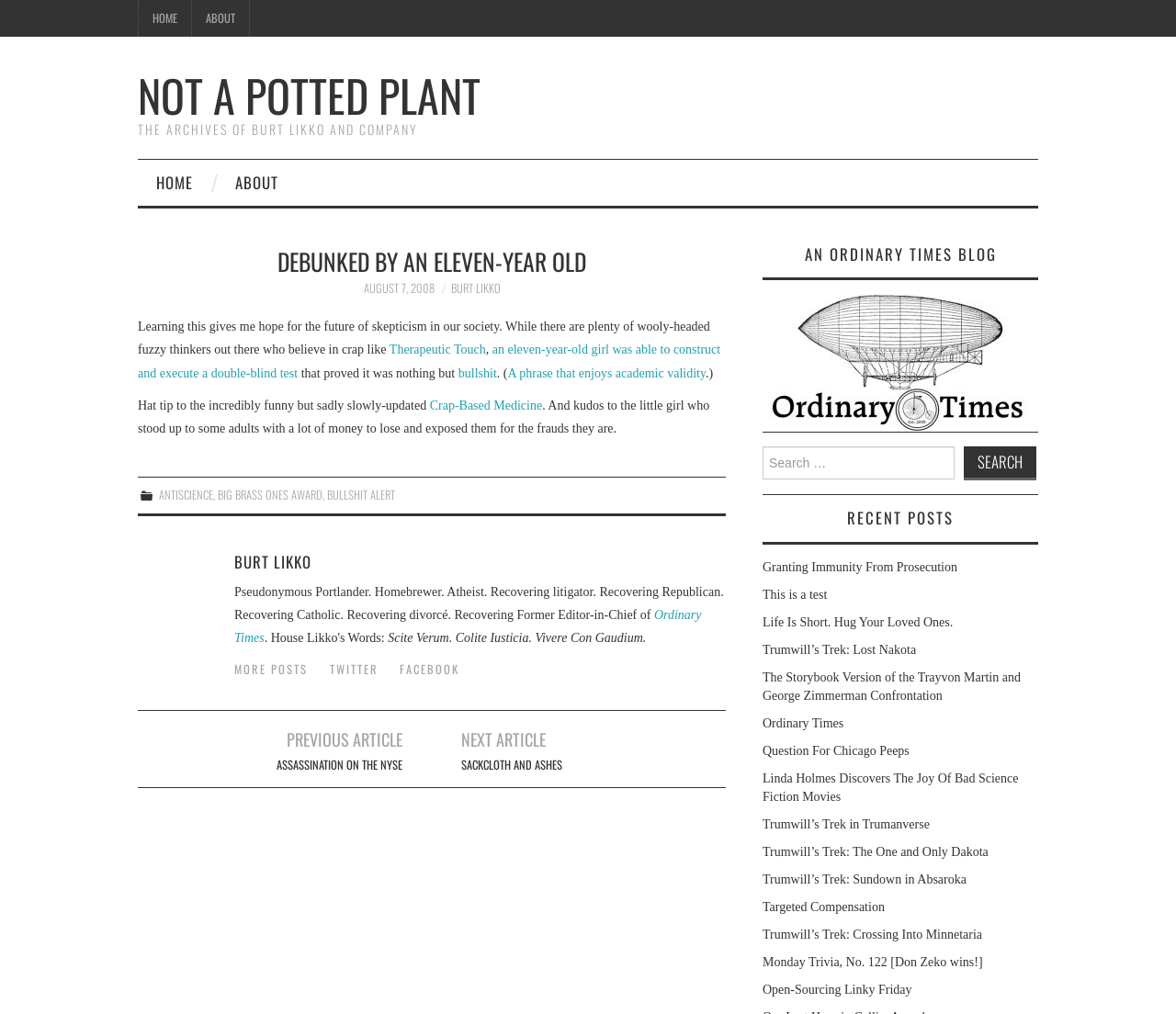Identify the title of the webpage and provide its text content.

DEBUNKED BY AN ELEVEN-YEAR OLD